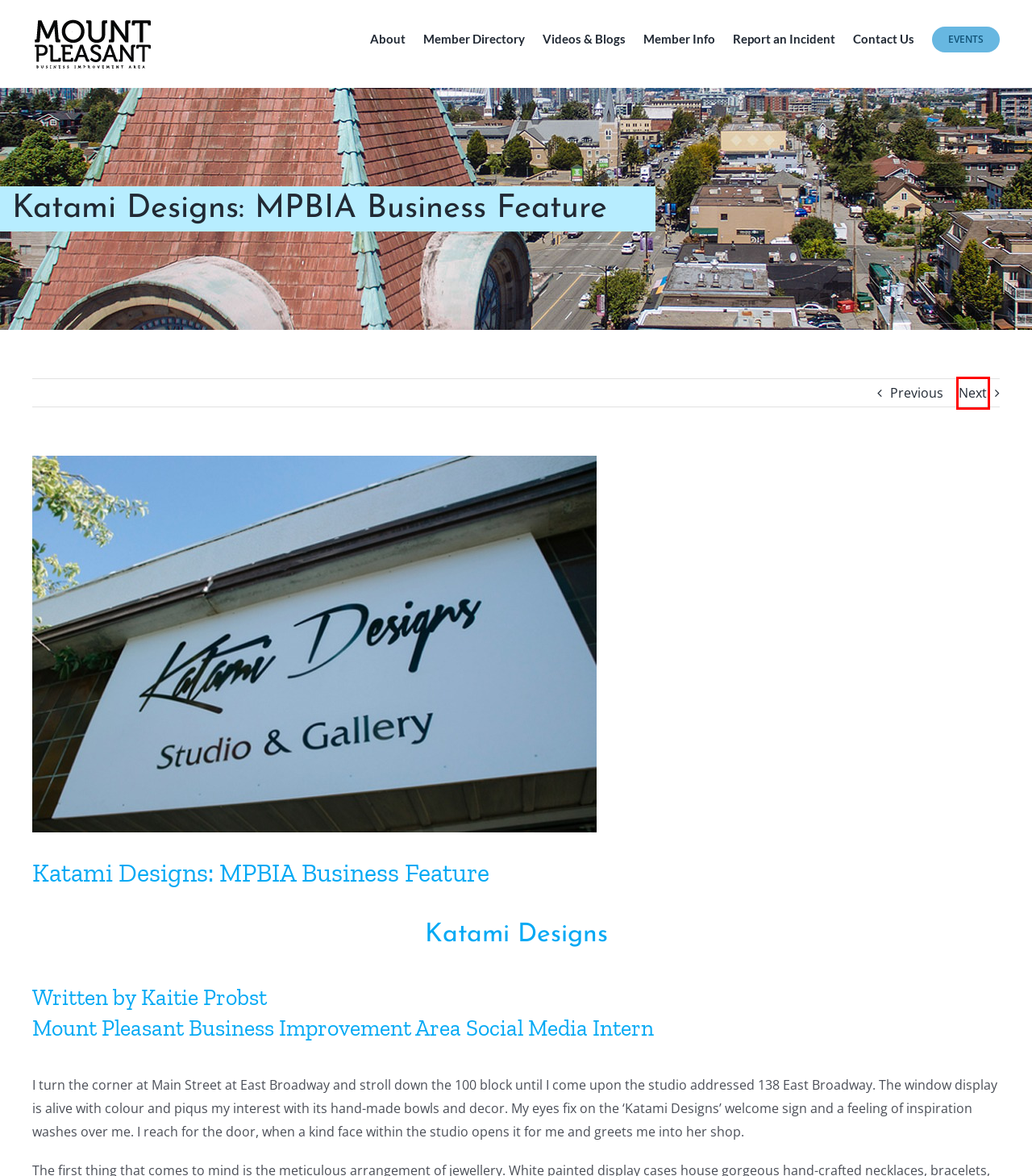Given a webpage screenshot with a UI element marked by a red bounding box, choose the description that best corresponds to the new webpage that will appear after clicking the element. The candidates are:
A. VanConnect is your on-the-go connection to City Hall - Mount Pleasant
B. 14th Annual Tree Chipping for the Kids - Mount Pleasant
C. Beware of Fraudulent Emails from the CRA - Mount Pleasant
D. Contact Us - Mount Pleasant
E. Ryder Architecture: MPBIA Business Feature - Mount Pleasant
F. Member Information - Mount Pleasant
G. Report an Incident - Mount Pleasant
H. Business Feature - Mount Pleasant

A